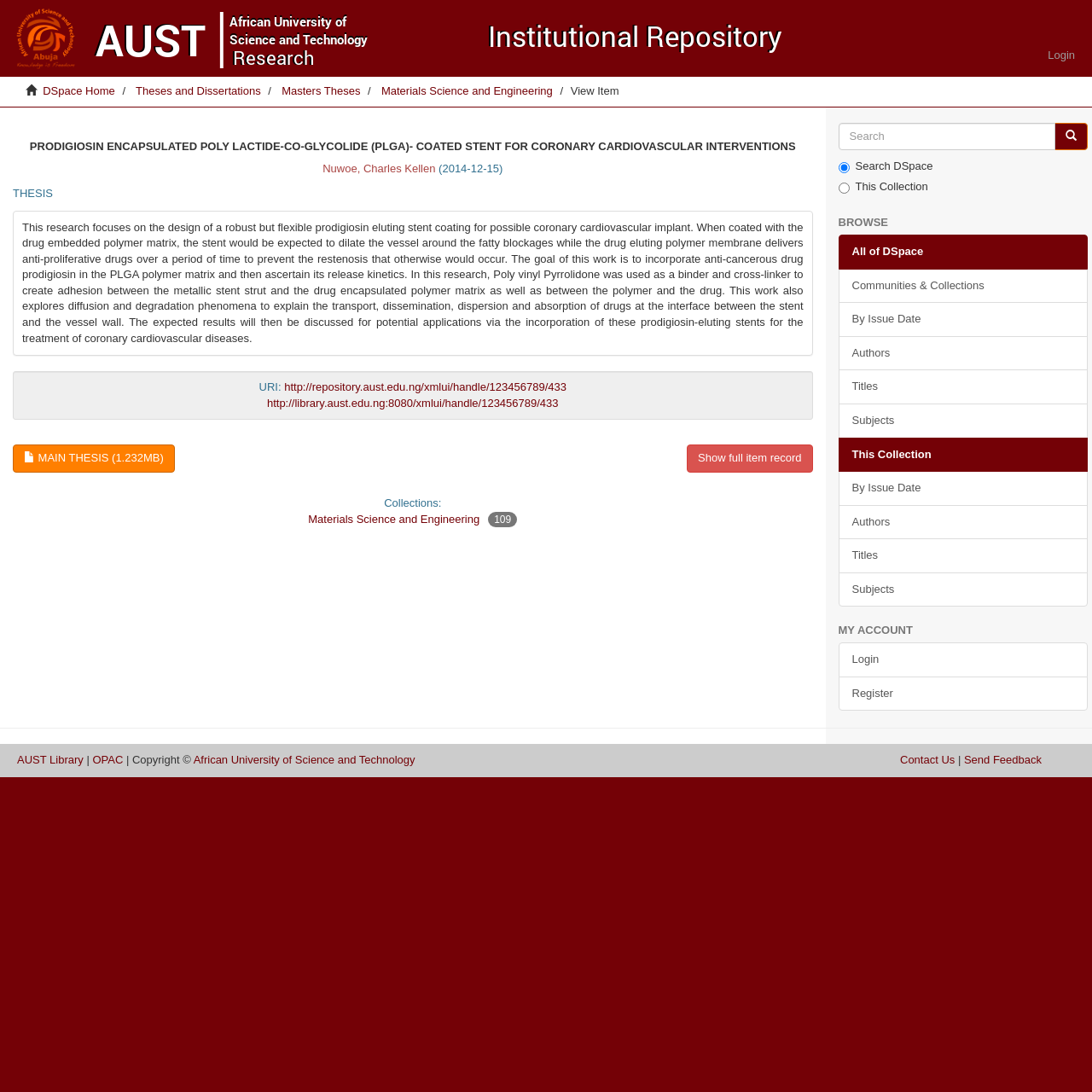Generate the text content of the main headline of the webpage.

PRODIGIOSIN ENCAPSULATED POLY LACTIDE-CO-GLYCOLIDE (PLGA)- COATED STENT FOR CORONARY CARDIOVASCULAR INTERVENTIONS